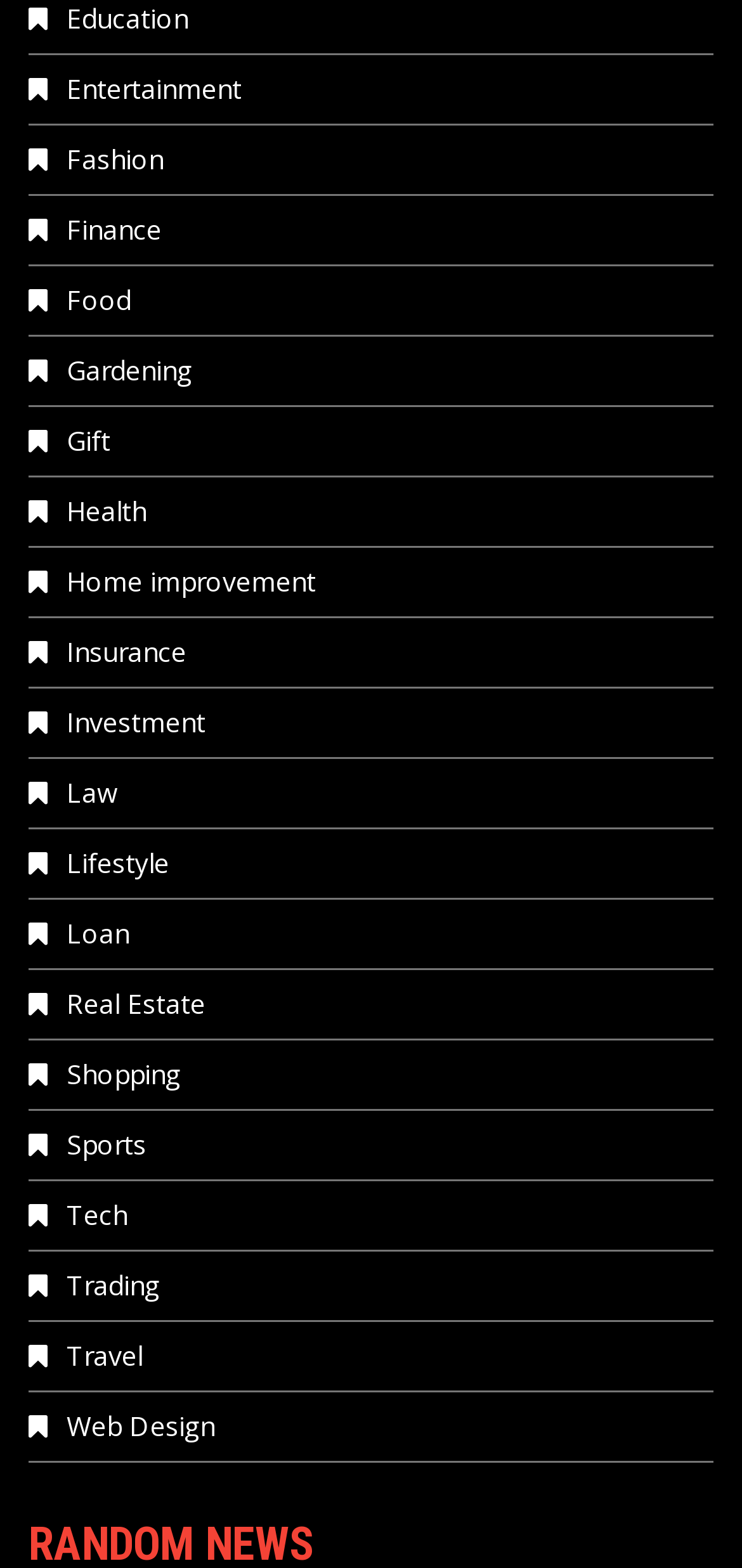Carefully examine the image and provide an in-depth answer to the question: Can I find information about travel on this webpage?

The webpage has a category called 'Travel', which implies that it provides information or services related to travel, tourism, or vacation planning.